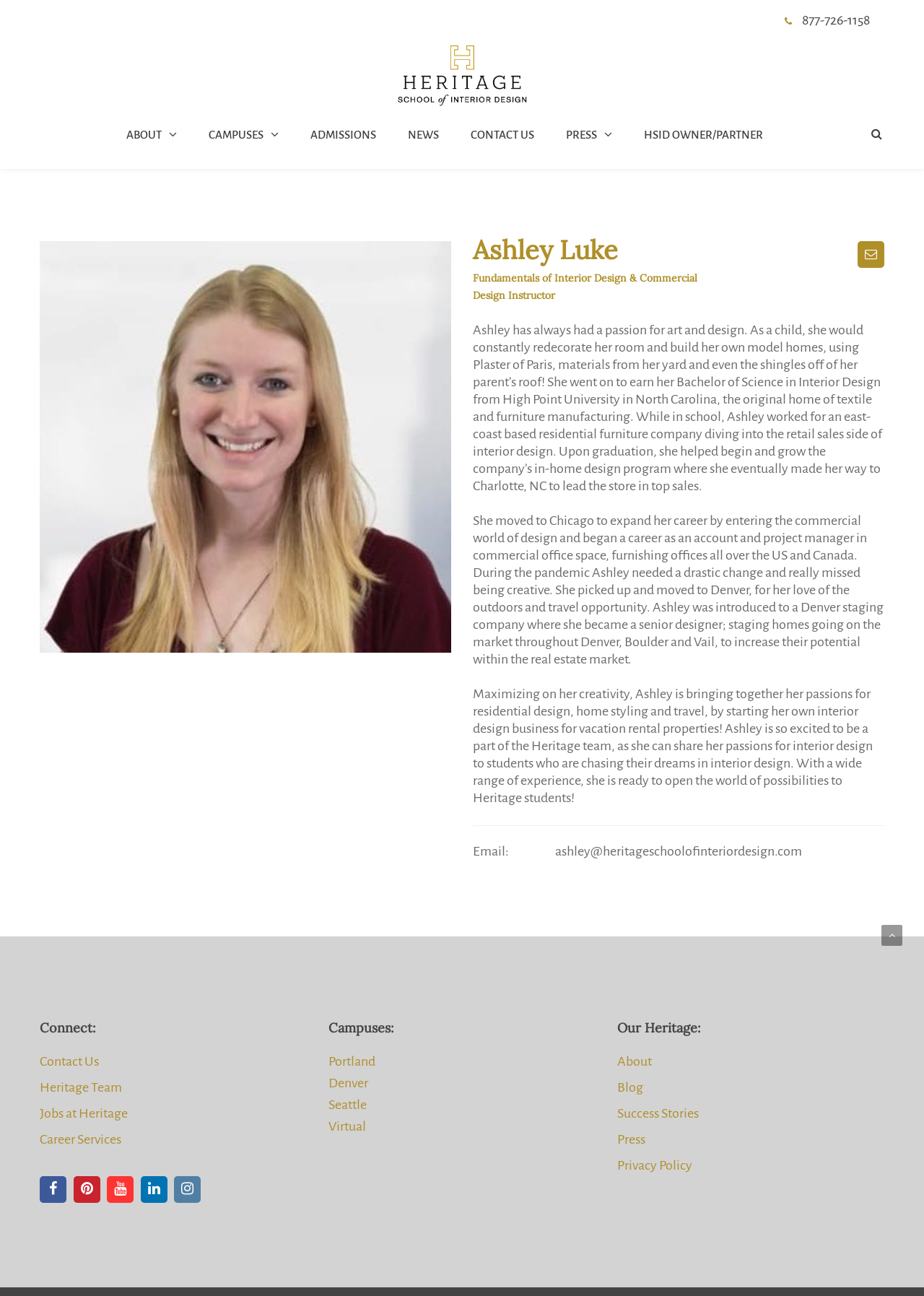Determine the bounding box coordinates for the area you should click to complete the following instruction: "View Ashley Luke's profile".

[0.511, 0.182, 0.757, 0.204]